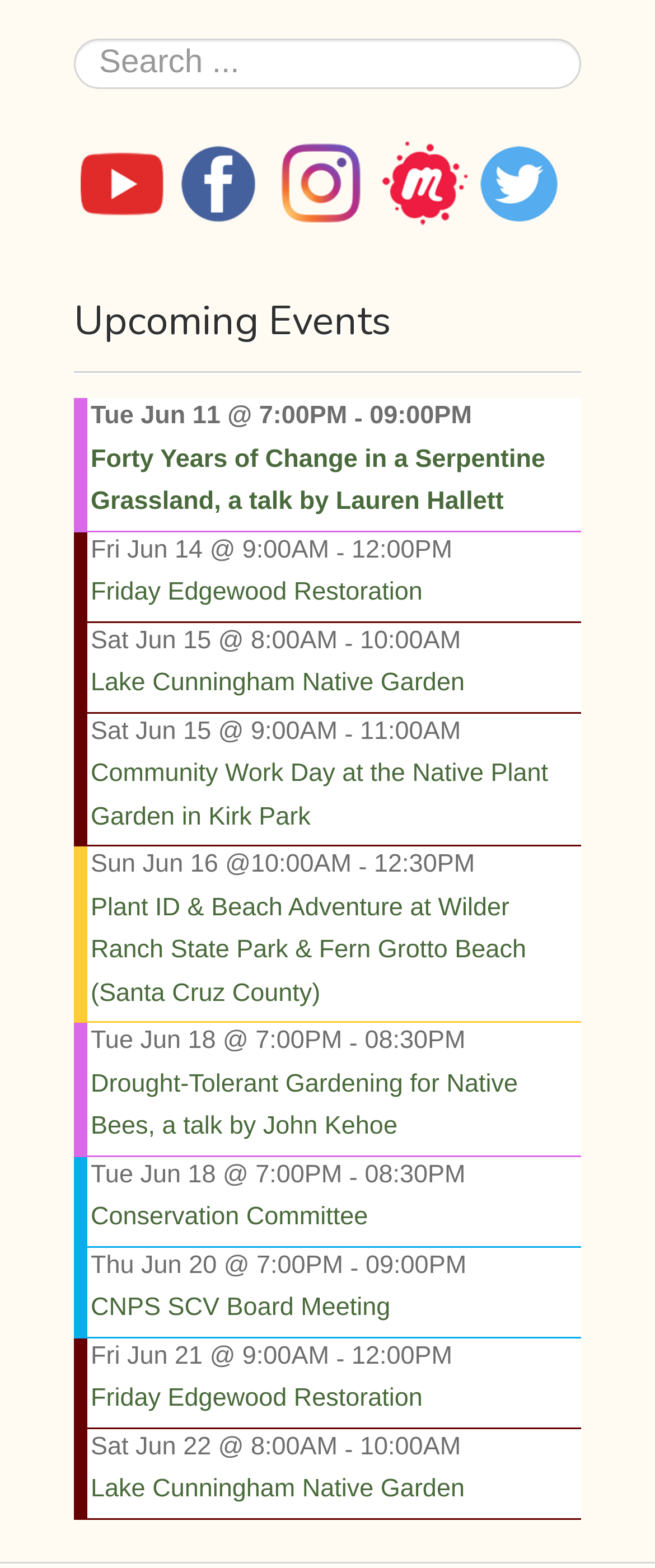Based on the visual content of the image, answer the question thoroughly: What is the date of the 'Forty Years of Change in a Serpentine Grassland' event?

The event 'Forty Years of Change in a Serpentine Grassland' is listed in the 'Upcoming Events' section, and its date is specified as 'Tue Jun 11 @ 7:00PM - 09:00PM'.